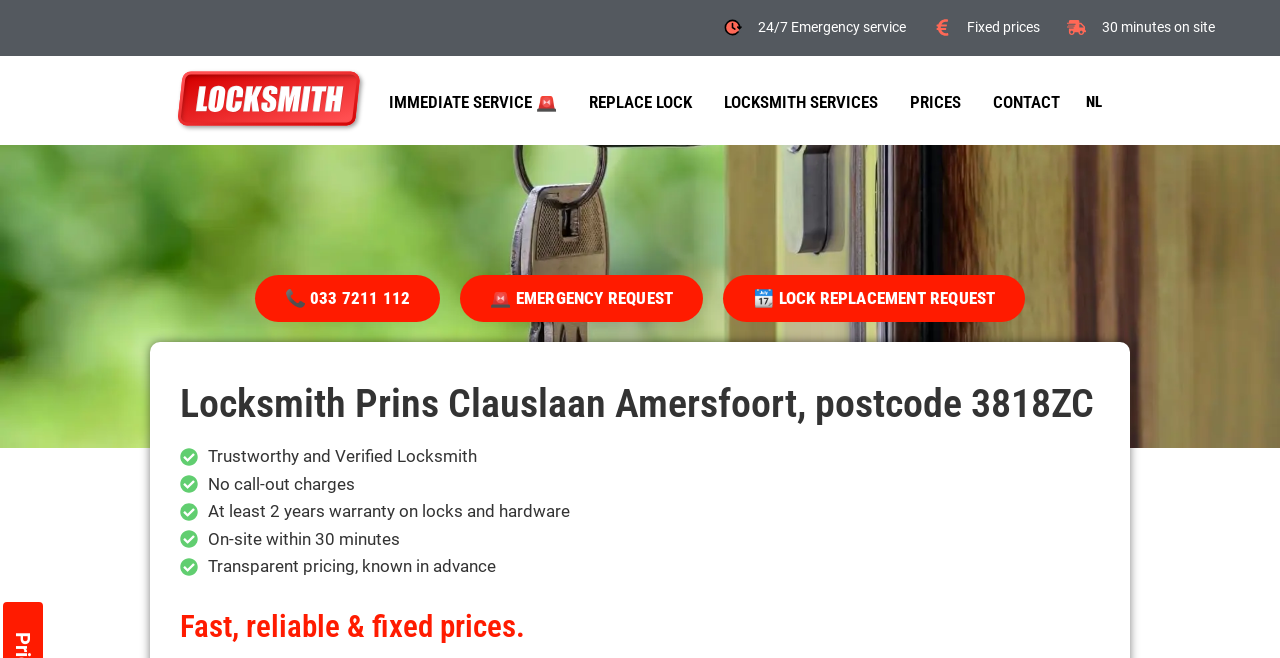What is the locksmith's pricing policy?
Look at the image and answer the question with a single word or phrase.

Transparent pricing